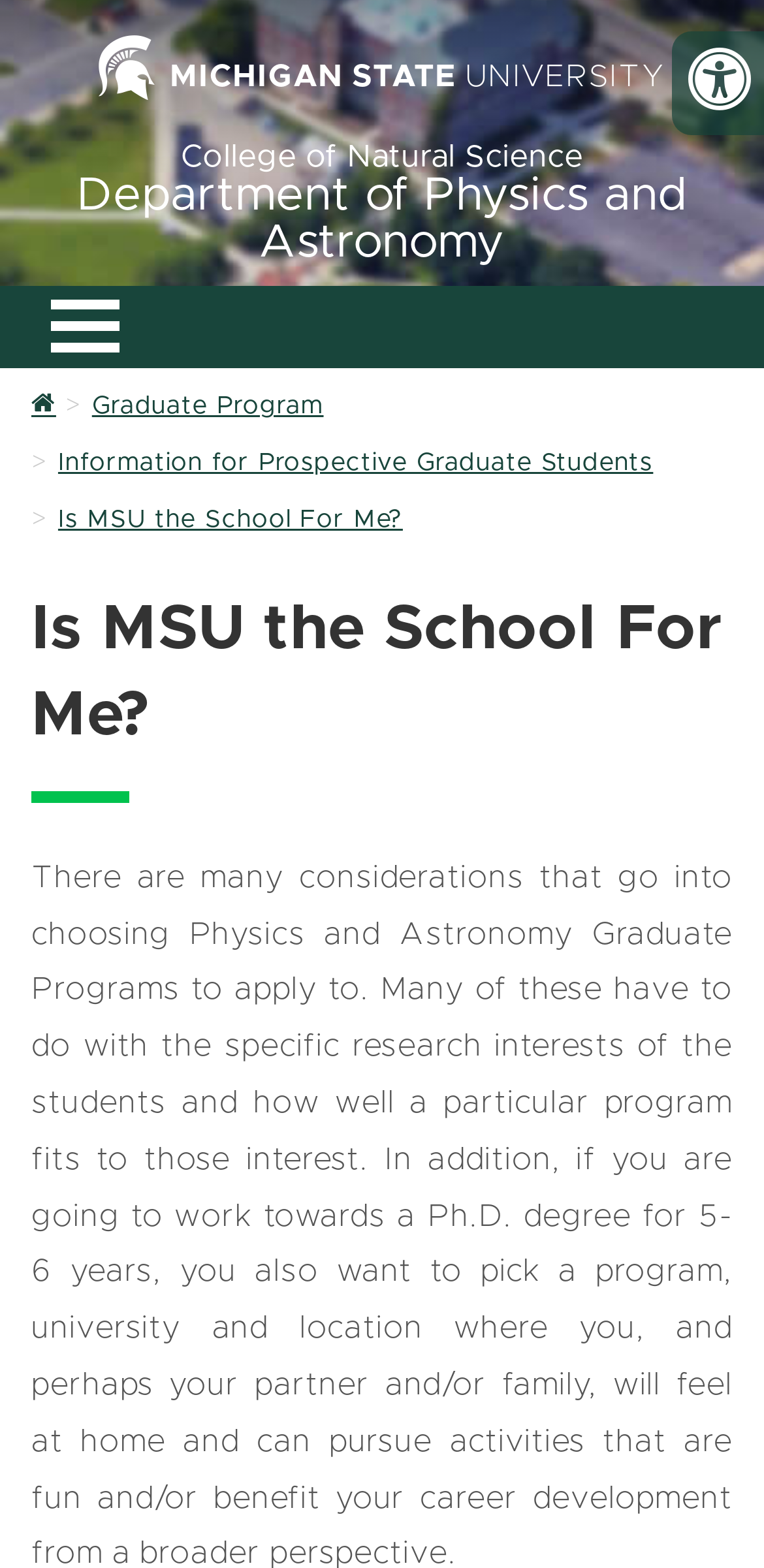Could you locate the bounding box coordinates for the section that should be clicked to accomplish this task: "view Information for Prospective Graduate Students".

[0.076, 0.287, 0.855, 0.303]